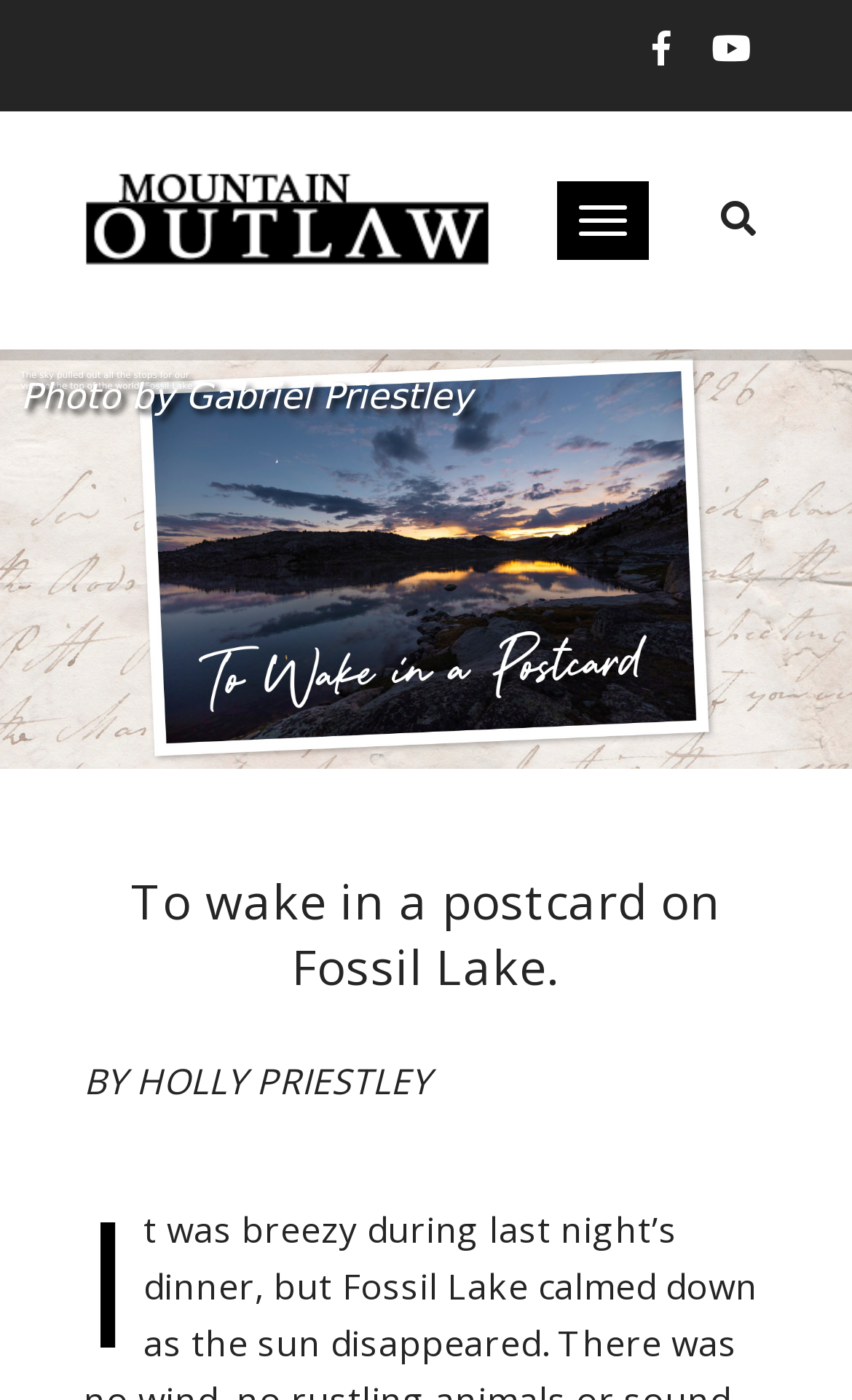Explain the webpage's layout and main content in detail.

The webpage is about a cultural article titled "To Wake in a Postcard - Mountain Outlaw". At the top right corner, there are three links, represented by icons '\uf39e', '\uf167', and '\uf002'. Below these icons, there is a link to "Mountain Outlaw" with an accompanying image. 

To the right of the "Mountain Outlaw" link, there is a button labeled "Toggle navigation". 

The main content of the article starts with a brief introduction, consisting of three lines of text: "The sky pulled out all the stops for our visit to the top of the world: Fossil Lake.", "Photo by Gabriel Priestley", and another line of text. 

Below the introduction, there is a blockquote with a quote "To wake in a postcard on Fossil Lake." 

At the bottom of the page, the author of the article, "Holly Priestley", is credited.